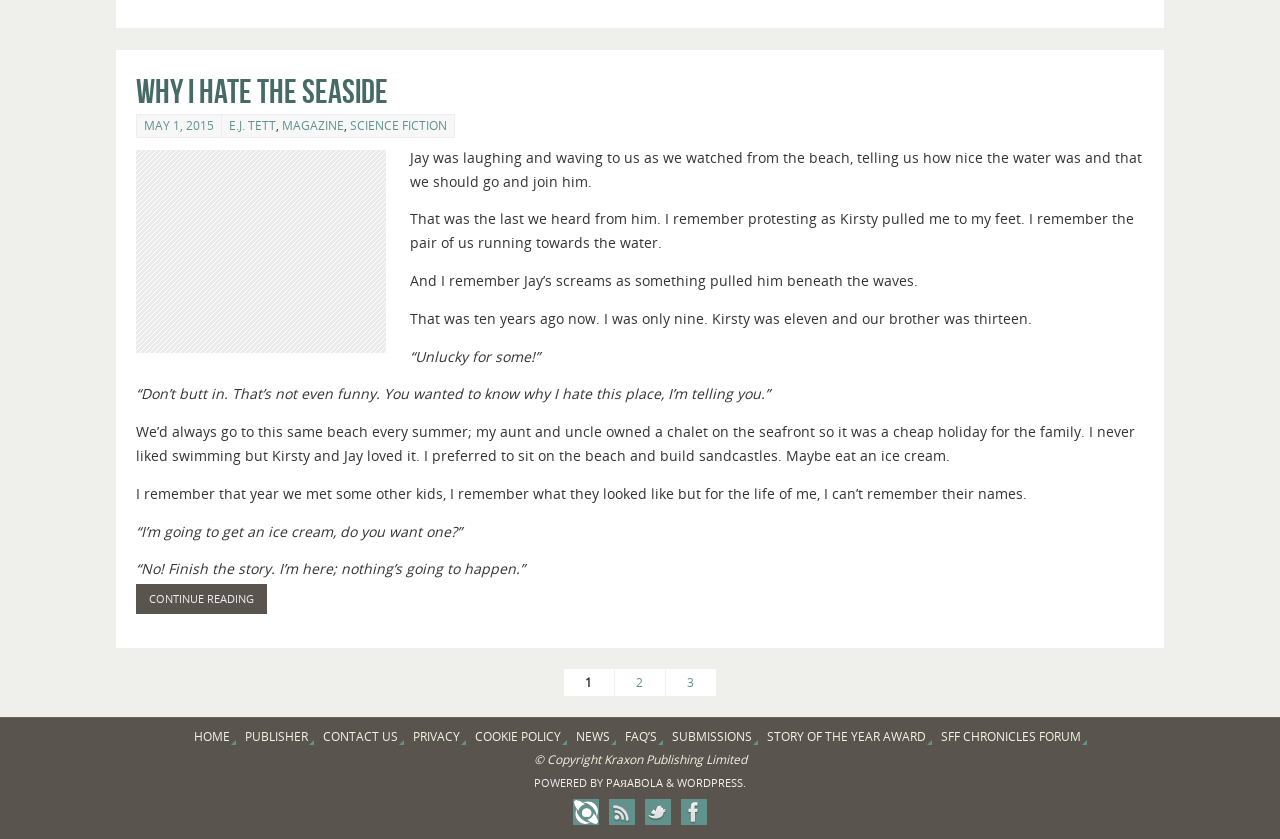What is the title of the article?
Based on the image, please offer an in-depth response to the question.

The title of the article can be found in the header section of the webpage, which is 'Why I Hate the Seaside'. This title is also a link, indicating that it may lead to a separate page or section.